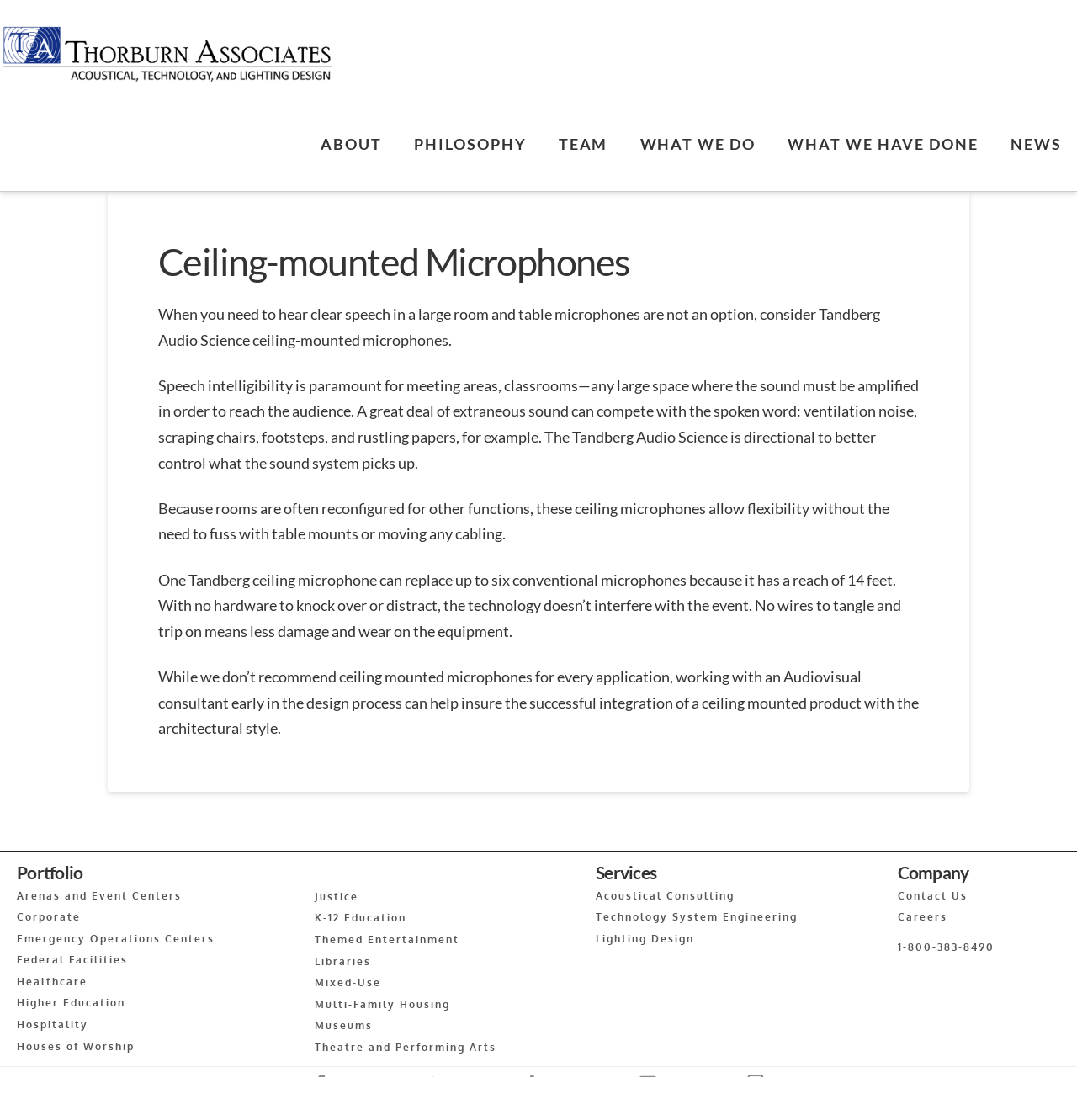Determine the bounding box coordinates for the UI element described. Format the coordinates as (top-left x, top-left y, bottom-right x, bottom-right y) and ensure all values are between 0 and 1. Element description: Arenas and Event Centers

[0.0, 0.79, 0.276, 0.809]